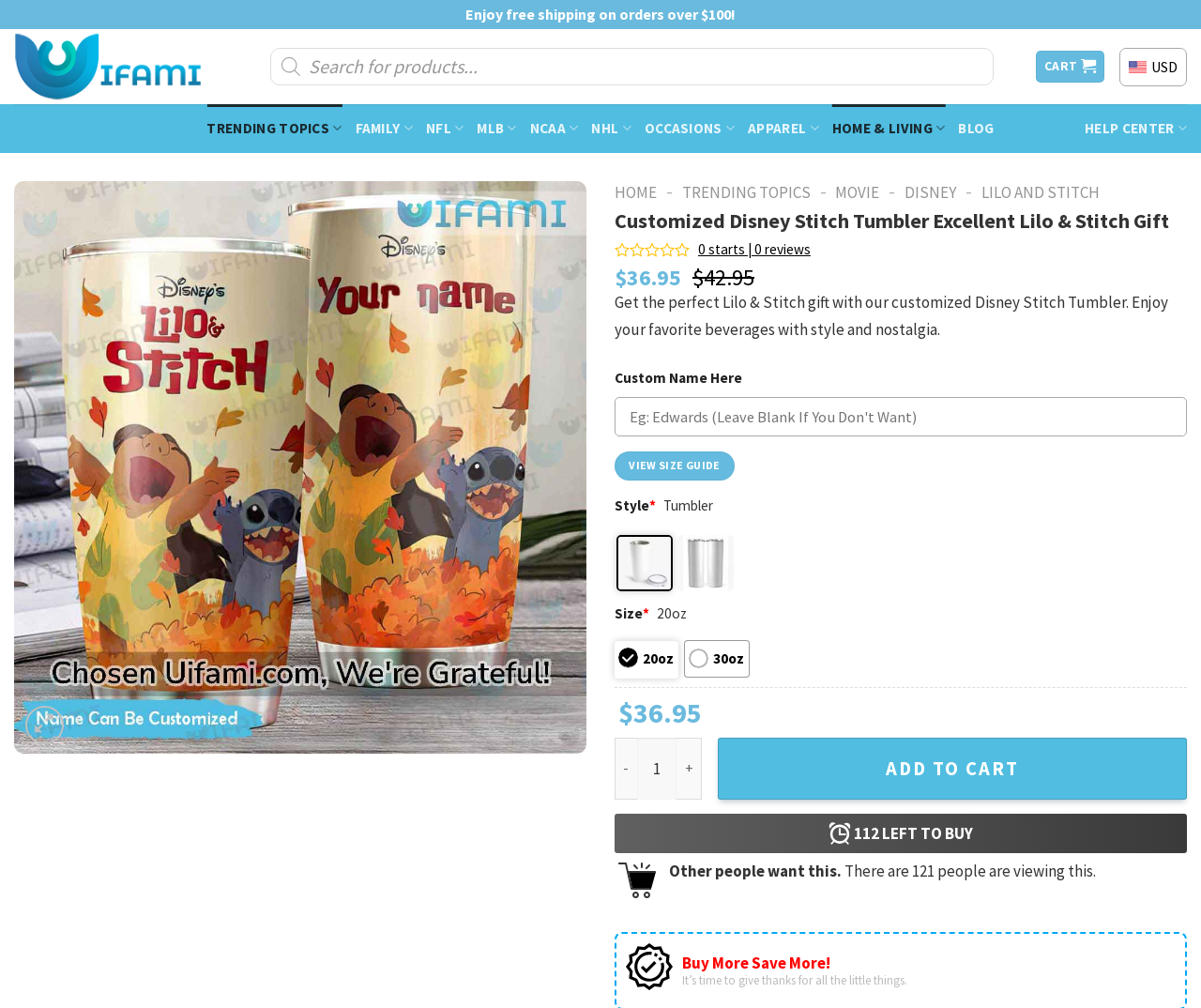How many people are viewing this product?
Using the visual information, reply with a single word or short phrase.

121